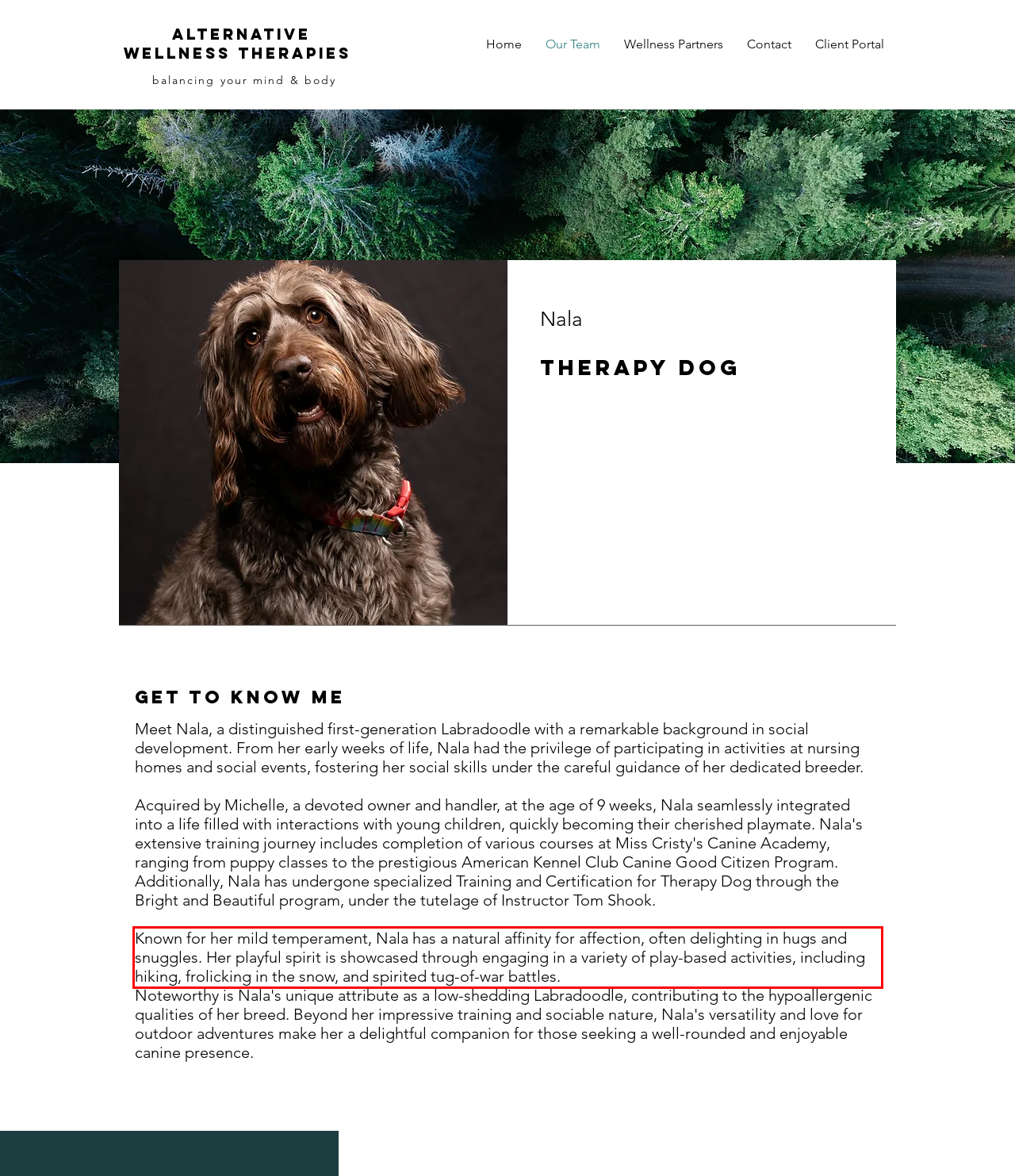Identify the text inside the red bounding box in the provided webpage screenshot and transcribe it.

Known for her mild temperament, Nala has a natural affinity for affection, often delighting in hugs and snuggles. Her playful spirit is showcased through engaging in a variety of play-based activities, including hiking, frolicking in the snow, and spirited tug-of-war battles.